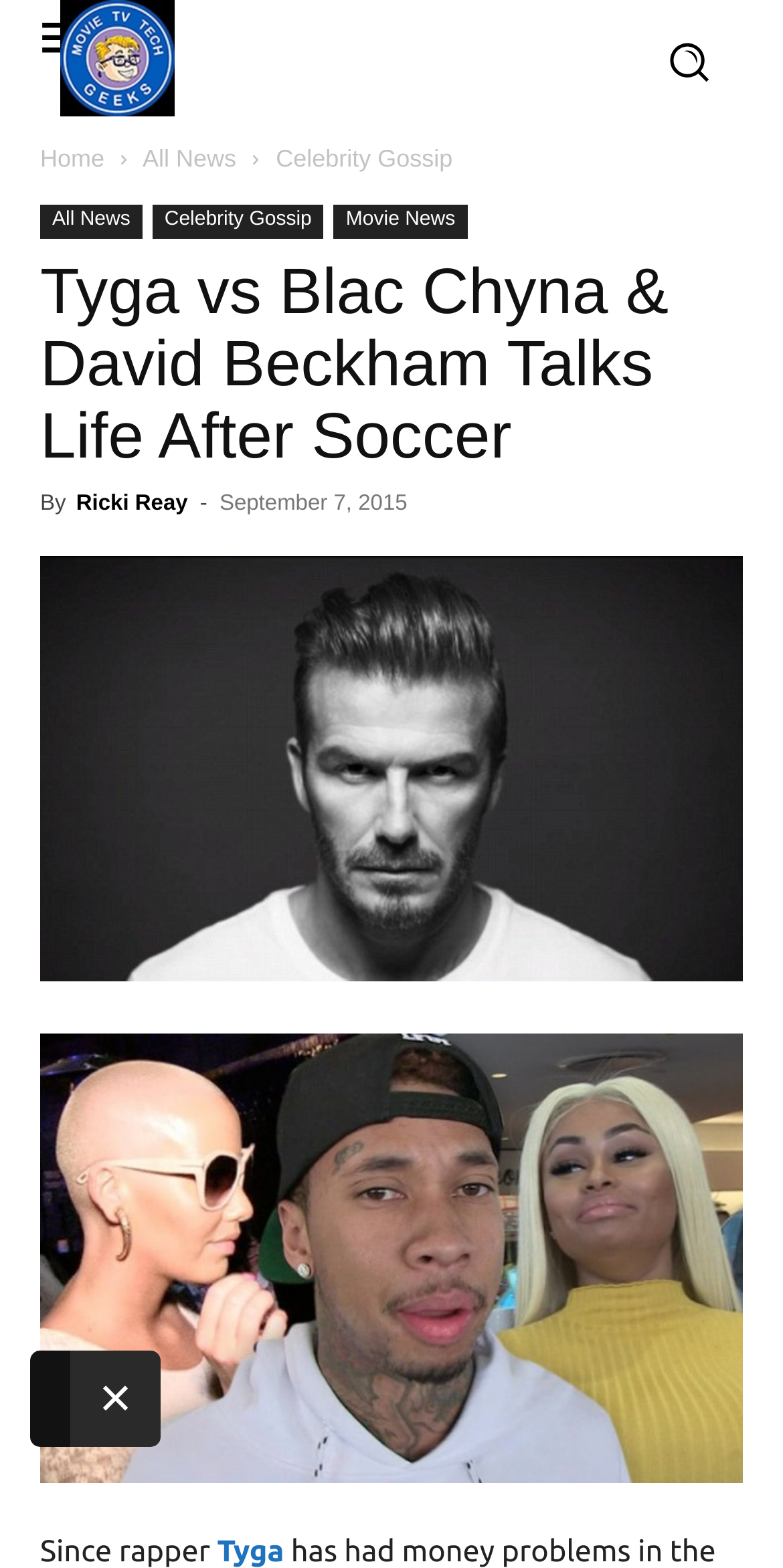Extract the bounding box coordinates for the HTML element that matches this description: "Tyga". The coordinates should be four float numbers between 0 and 1, i.e., [left, top, right, bottom].

[0.277, 0.978, 0.363, 1.0]